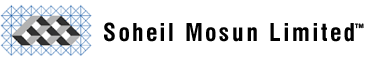What is the company's area of expertise?
Could you please answer the question thoroughly and with as much detail as possible?

The company's logo and description suggest that it is a custom architectural manufacturer with expertise in design, engineering, and fabrication, particularly in significant architectural elements.